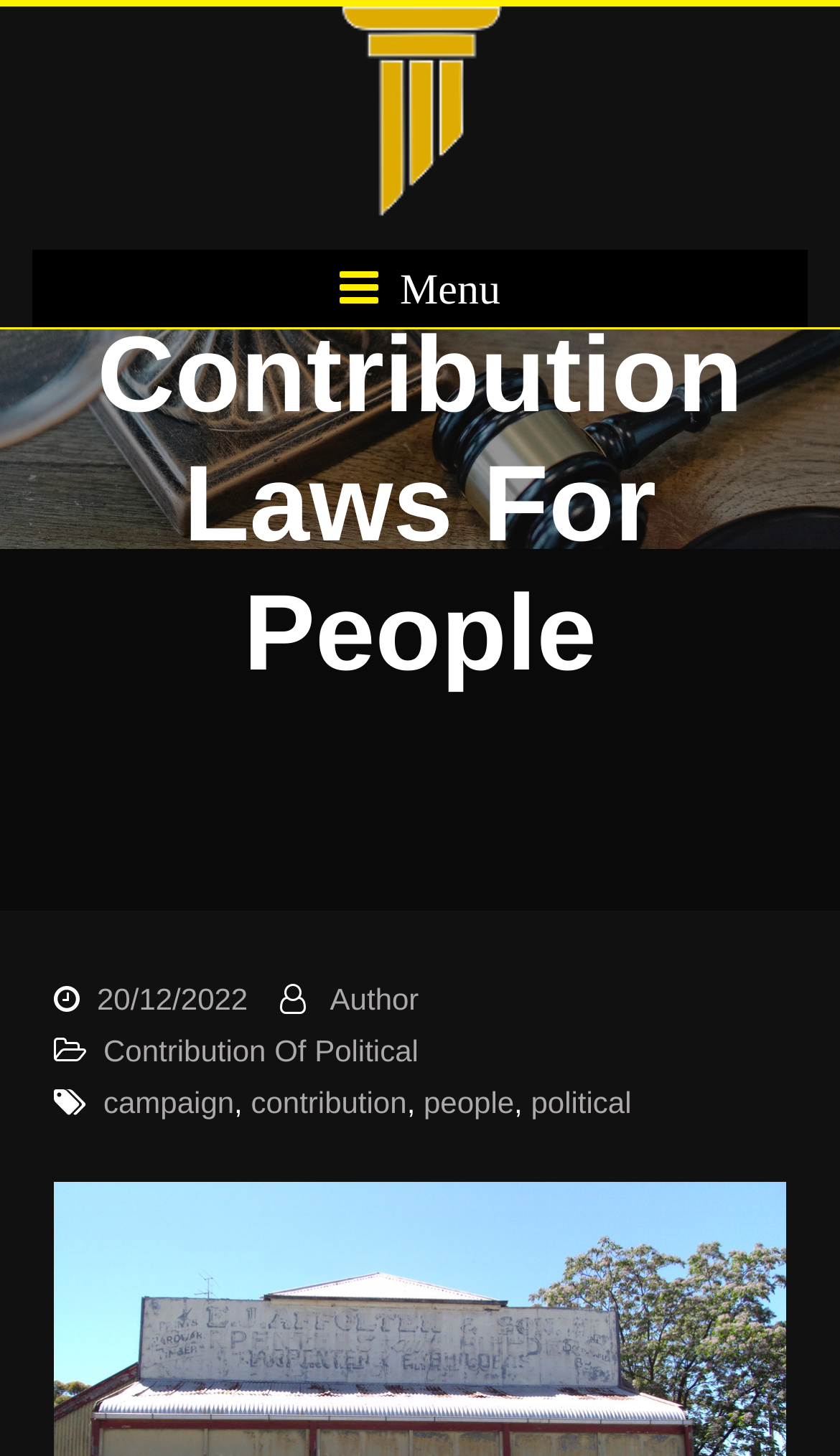Please respond in a single word or phrase: 
What is the date of the article?

20/12/2022